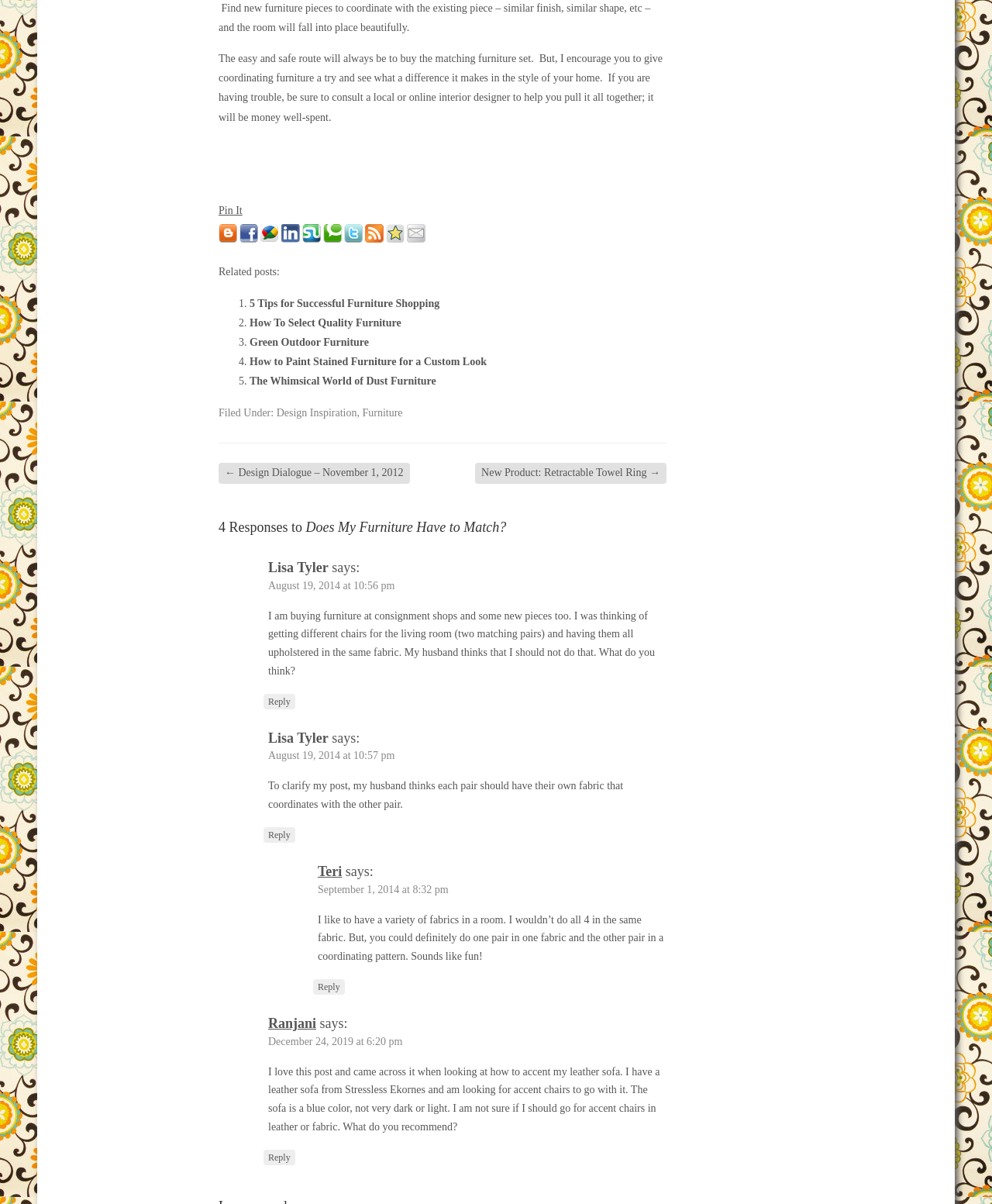Could you please study the image and provide a detailed answer to the question:
What is the purpose of the links at the bottom of the page?

The purpose of the links at the bottom of the page is to provide related posts to the current blog post, such as '5 Tips for Successful Furniture Shopping' and 'How To Select Quality Furniture'.